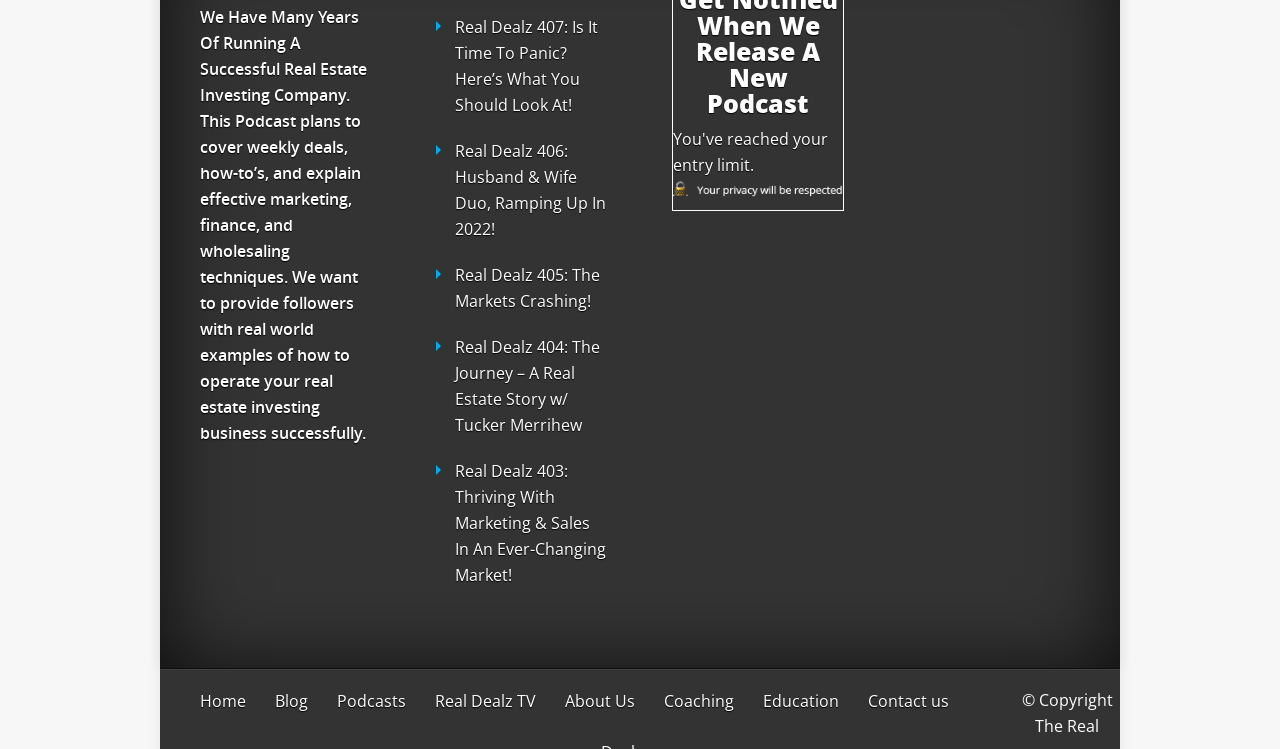Respond to the question below with a single word or phrase: What is the purpose of this website?

Provide real estate investing resources